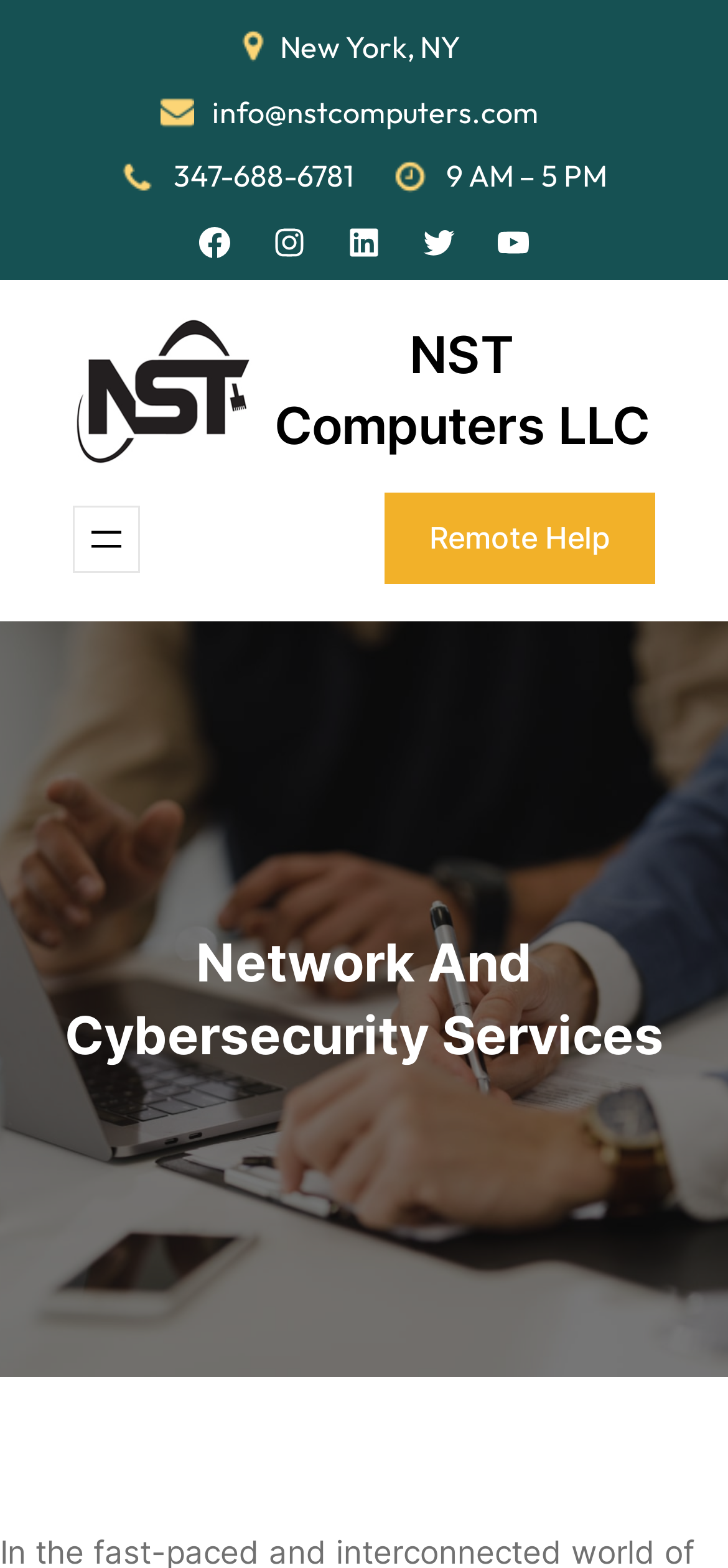Reply to the question with a single word or phrase:
What is the company's email address?

info@nstcomputers.com